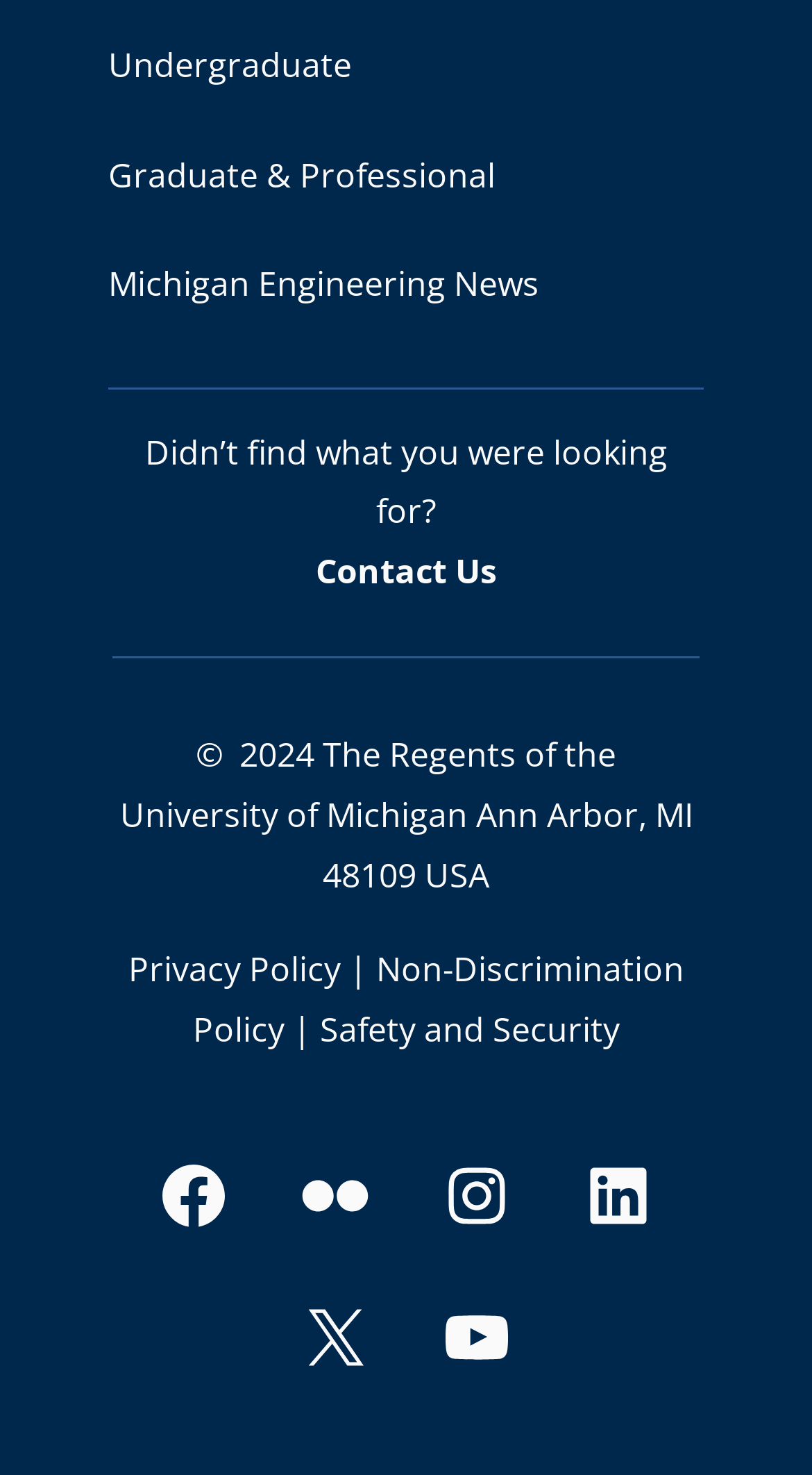How many social media links are there?
Offer a detailed and exhaustive answer to the question.

I counted the number of social media links at the bottom of the webpage, which are facebook, Flickr, Instagram, LinkedIn, and X (Twitter), and YouTube.